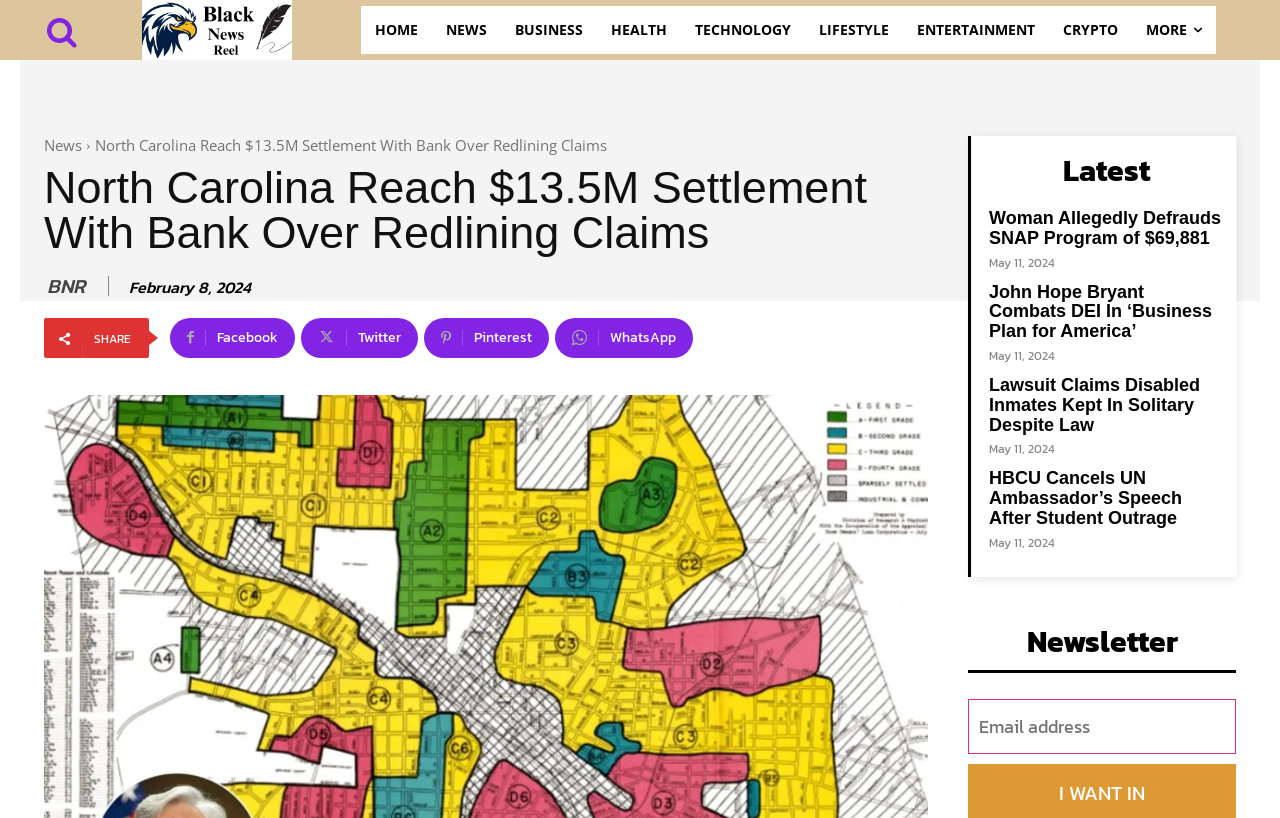How many social media sharing options are there?
Using the visual information from the image, give a one-word or short-phrase answer.

4